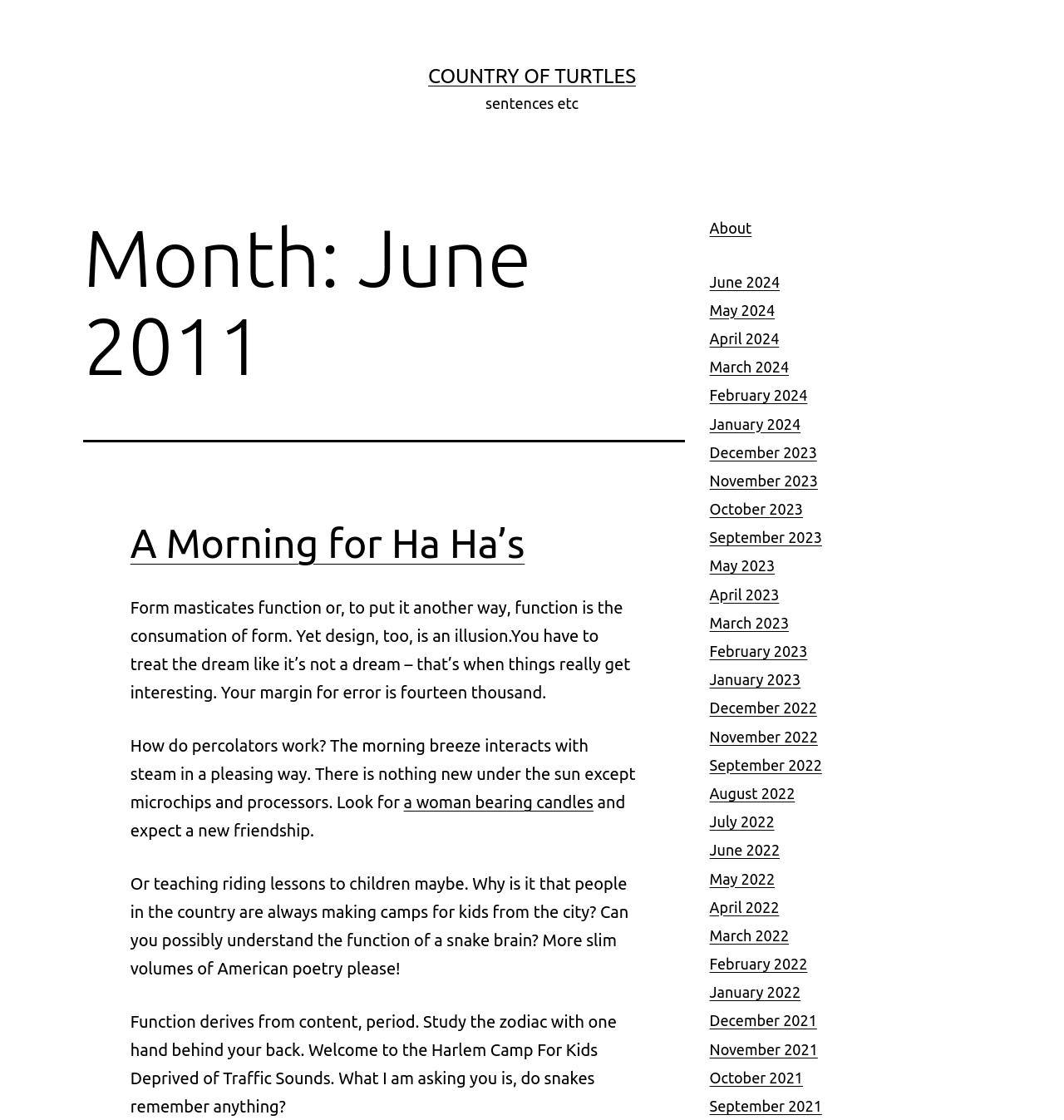Provide a short answer to the following question with just one word or phrase: What is the purpose of the Harlem Camp For Kids Deprived of Traffic Sounds?

Unknown